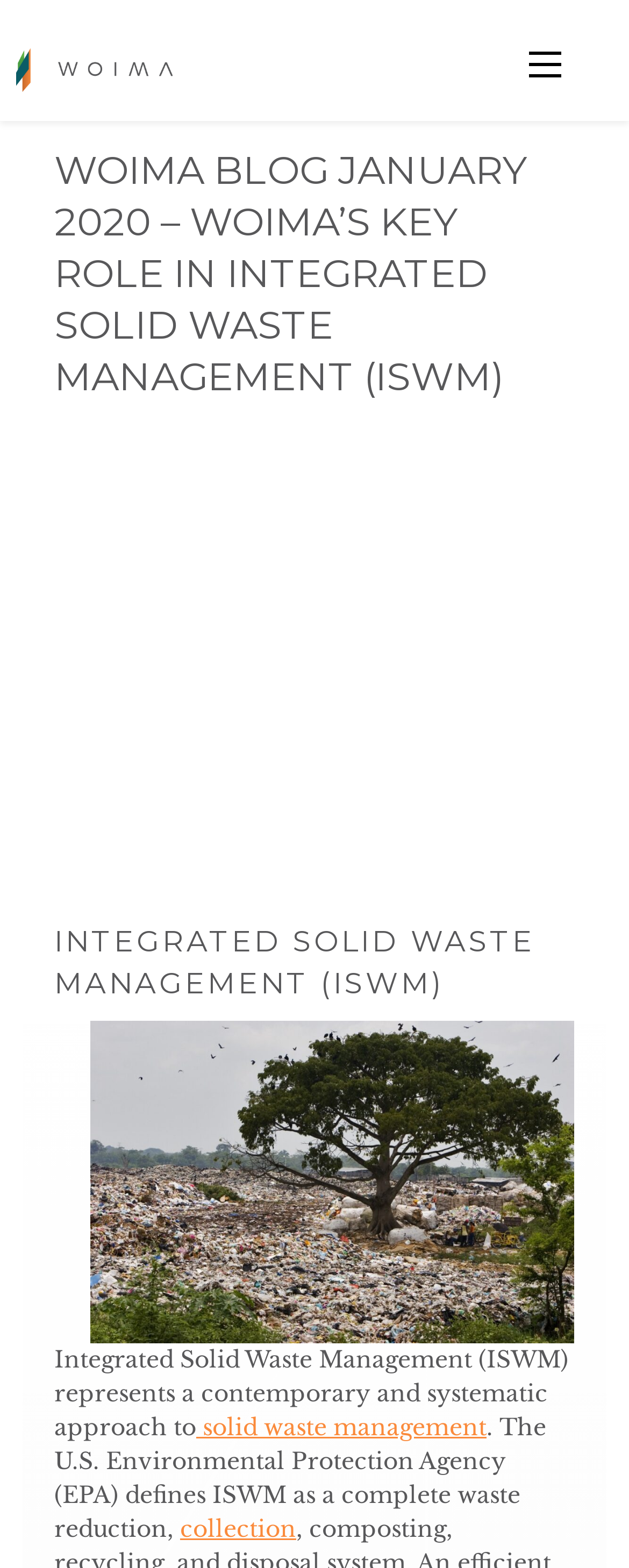From the image, can you give a detailed response to the question below:
What is the topic of the blog post?

The heading of the blog post is 'WOIMA BLOG JANUARY 2020 – WOIMA’S KEY ROLE IN INTEGRATED SOLID WASTE MANAGEMENT (ISWM)' and the subheading is 'INTEGRATED SOLID WASTE MANAGEMENT (ISWM)', indicating that the topic of the blog post is Integrated Solid Waste Management.